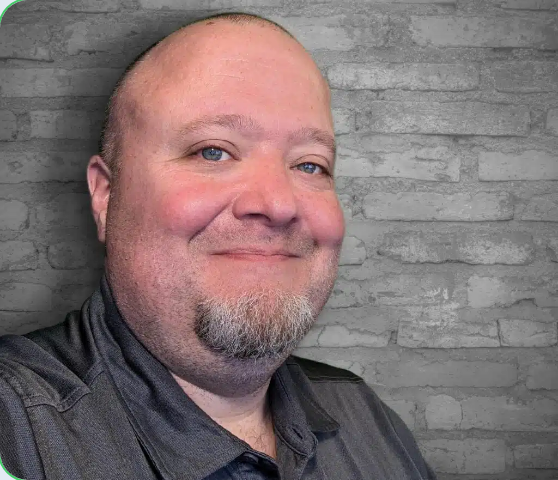Is the man wearing a tie?
Please give a detailed and elaborate answer to the question based on the image.

The caption does not mention a tie, and instead describes the man as wearing a 'dark collared shirt', which suggests that he is not wearing a tie.